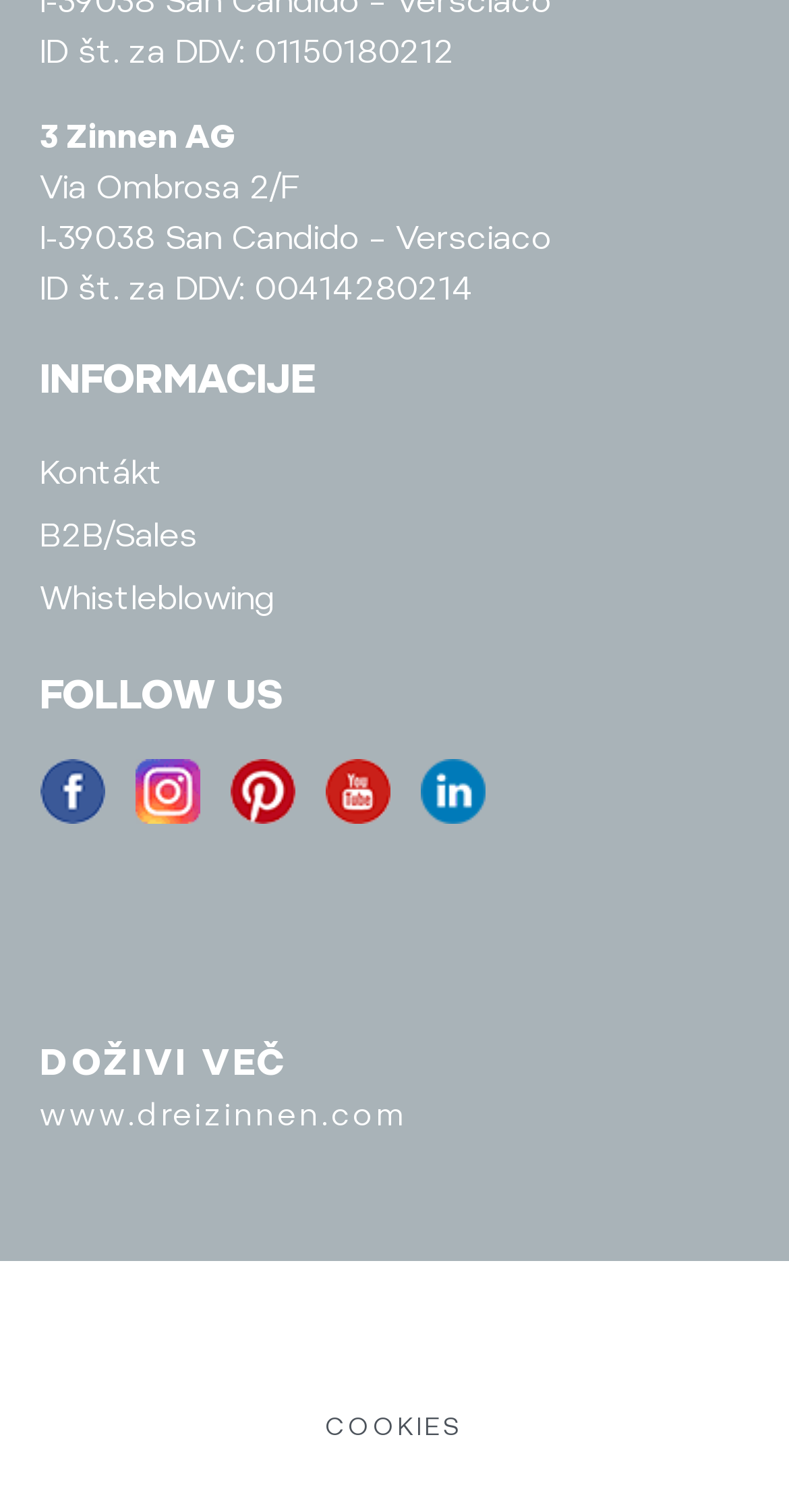Determine the bounding box coordinates for the area that needs to be clicked to fulfill this task: "Click on Kontakt". The coordinates must be given as four float numbers between 0 and 1, i.e., [left, top, right, bottom].

[0.05, 0.294, 0.95, 0.336]